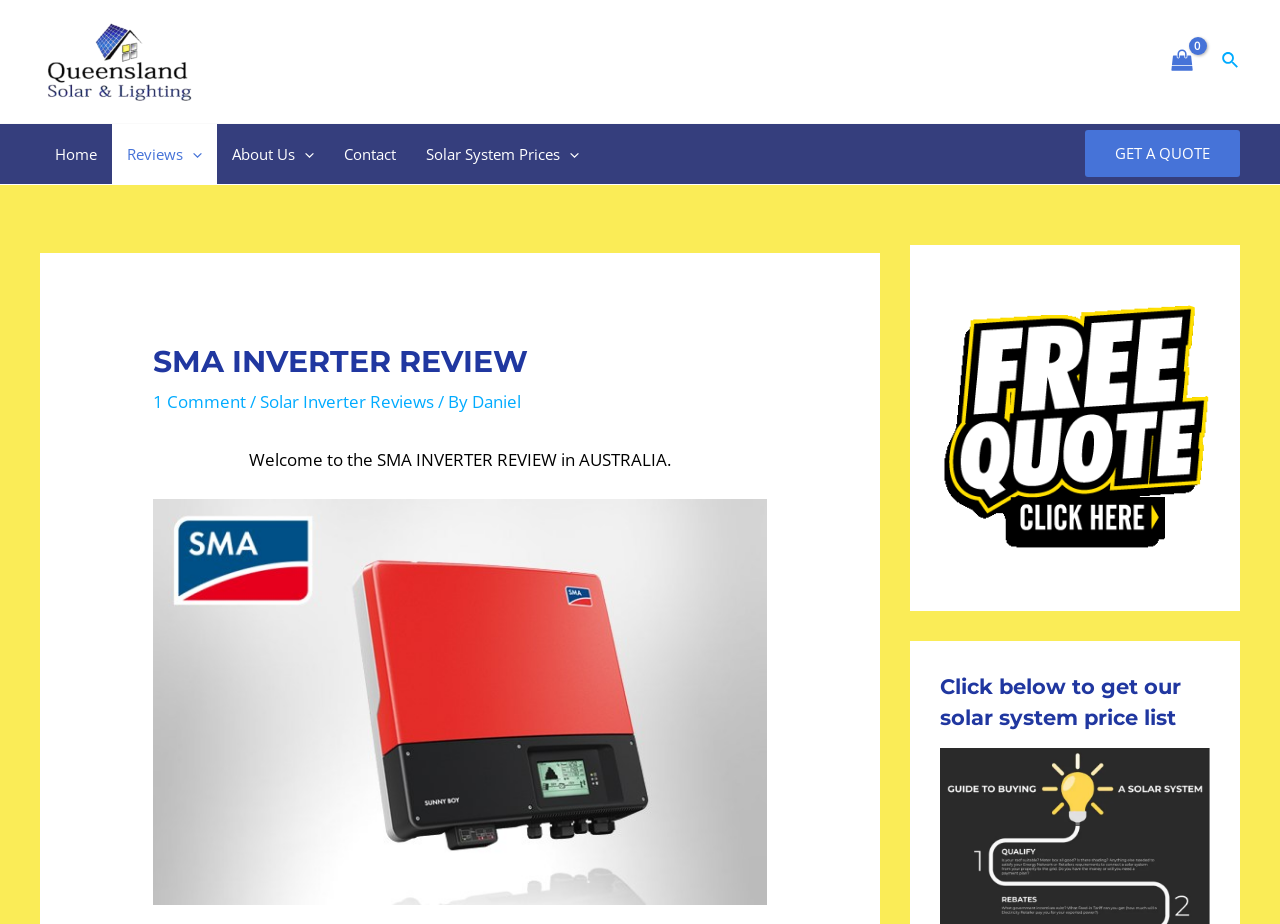Locate the bounding box coordinates of the area to click to fulfill this instruction: "Check the details of the proposed 8400MW Nseleni floating gas power plant". The bounding box should be presented as four float numbers between 0 and 1, in the order [left, top, right, bottom].

None